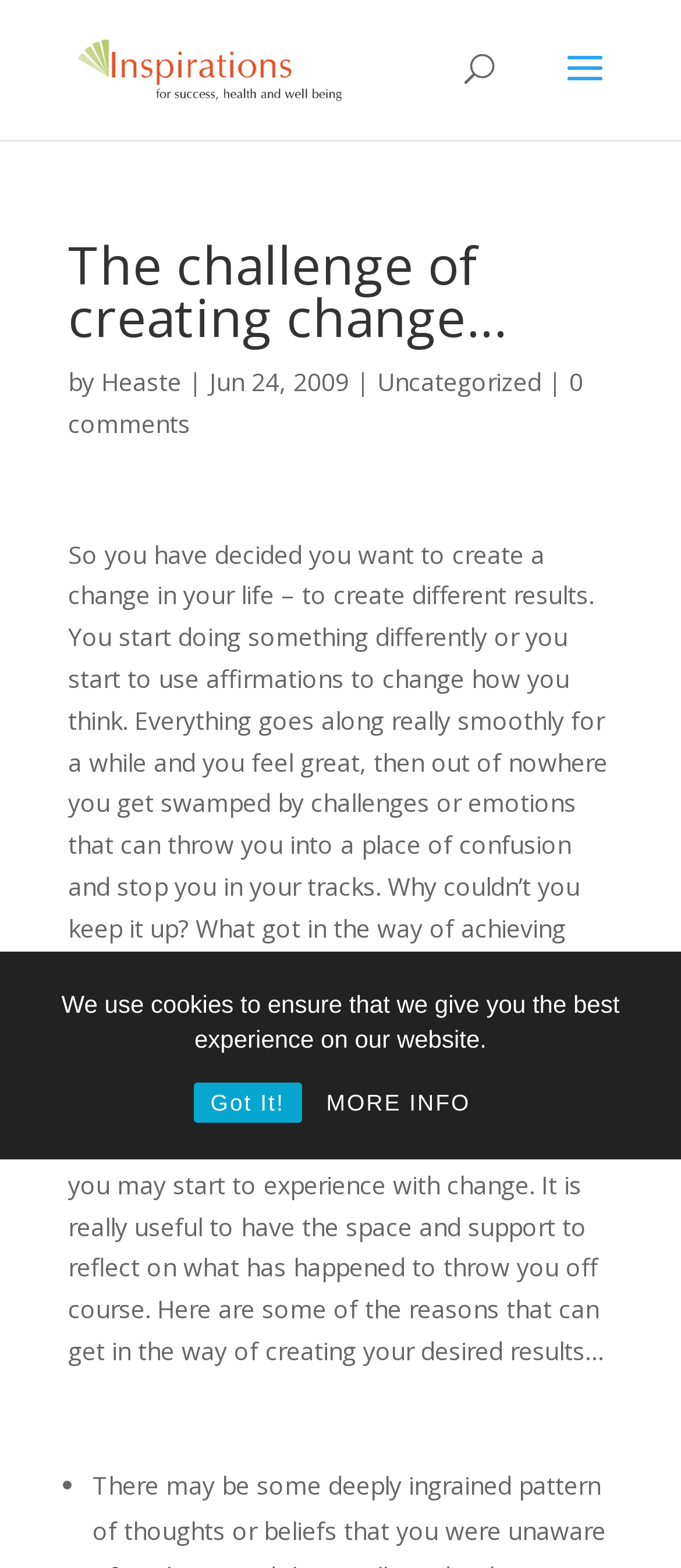Respond with a single word or phrase to the following question:
How many comments does the article have?

0 comments